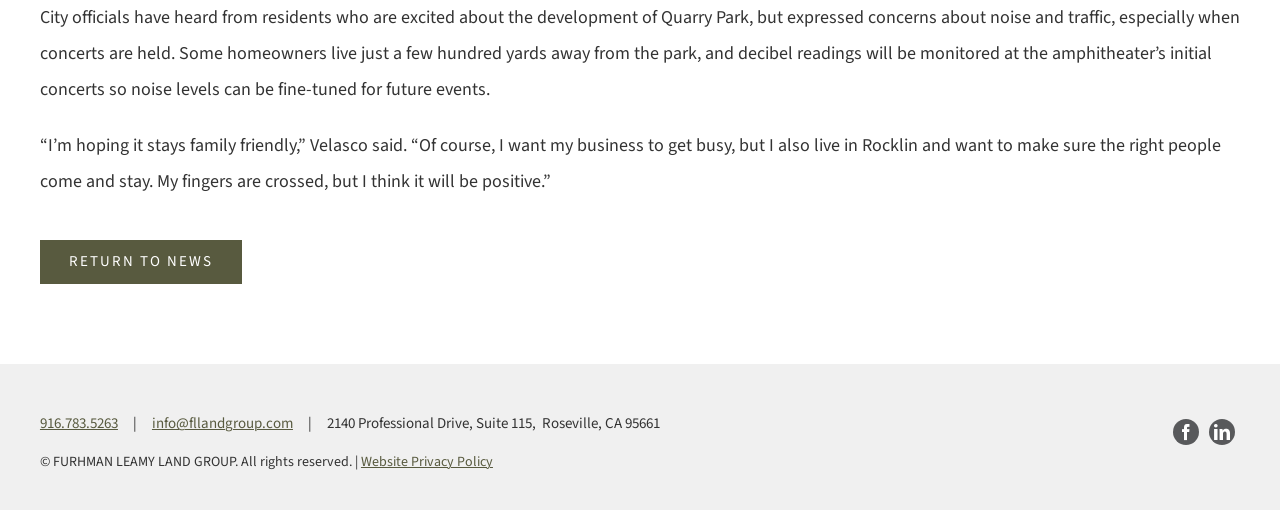Using the information shown in the image, answer the question with as much detail as possible: What is the contact email of FURHMAN LEAMY LAND GROUP?

The contact email of FURHMAN LEAMY LAND GROUP can be found at the bottom of the webpage, which is info@fllandgroup.com.